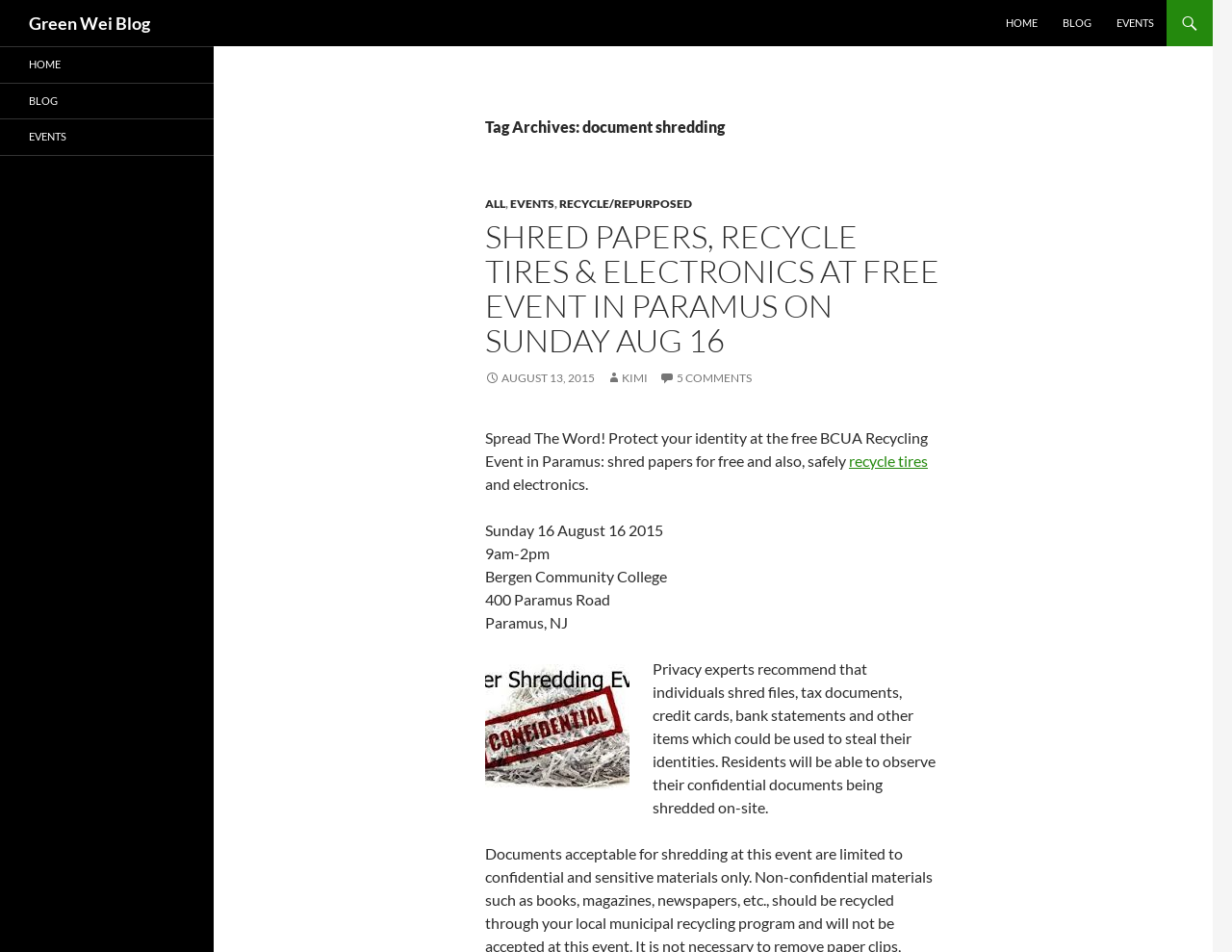Give a one-word or short phrase answer to the question: 
What time does the recycling event start?

9am